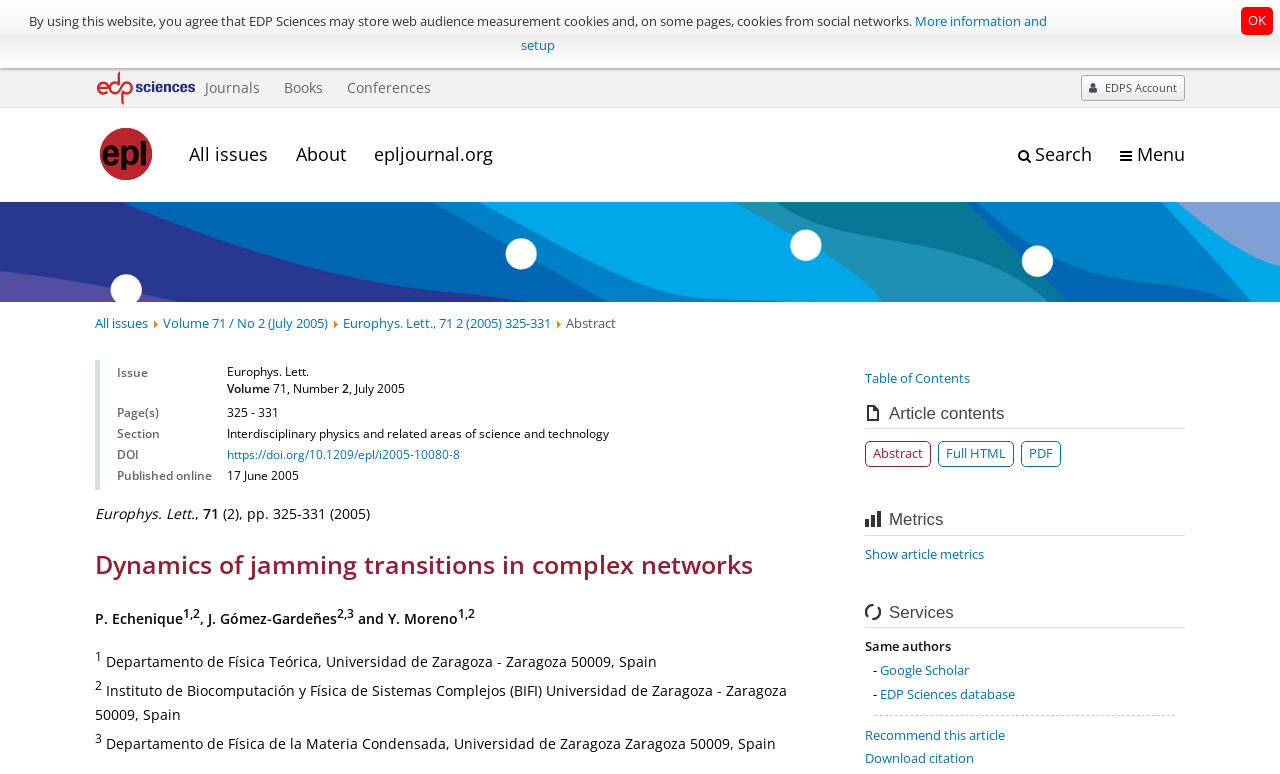Please find the bounding box coordinates of the element's region to be clicked to carry out this instruction: "Visit the EDP Sciences homepage".

[0.074, 0.099, 0.152, 0.124]